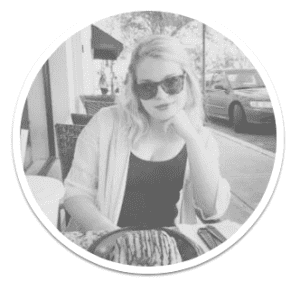What is the woman wearing on her face?
Look at the screenshot and give a one-word or phrase answer.

Sunglasses